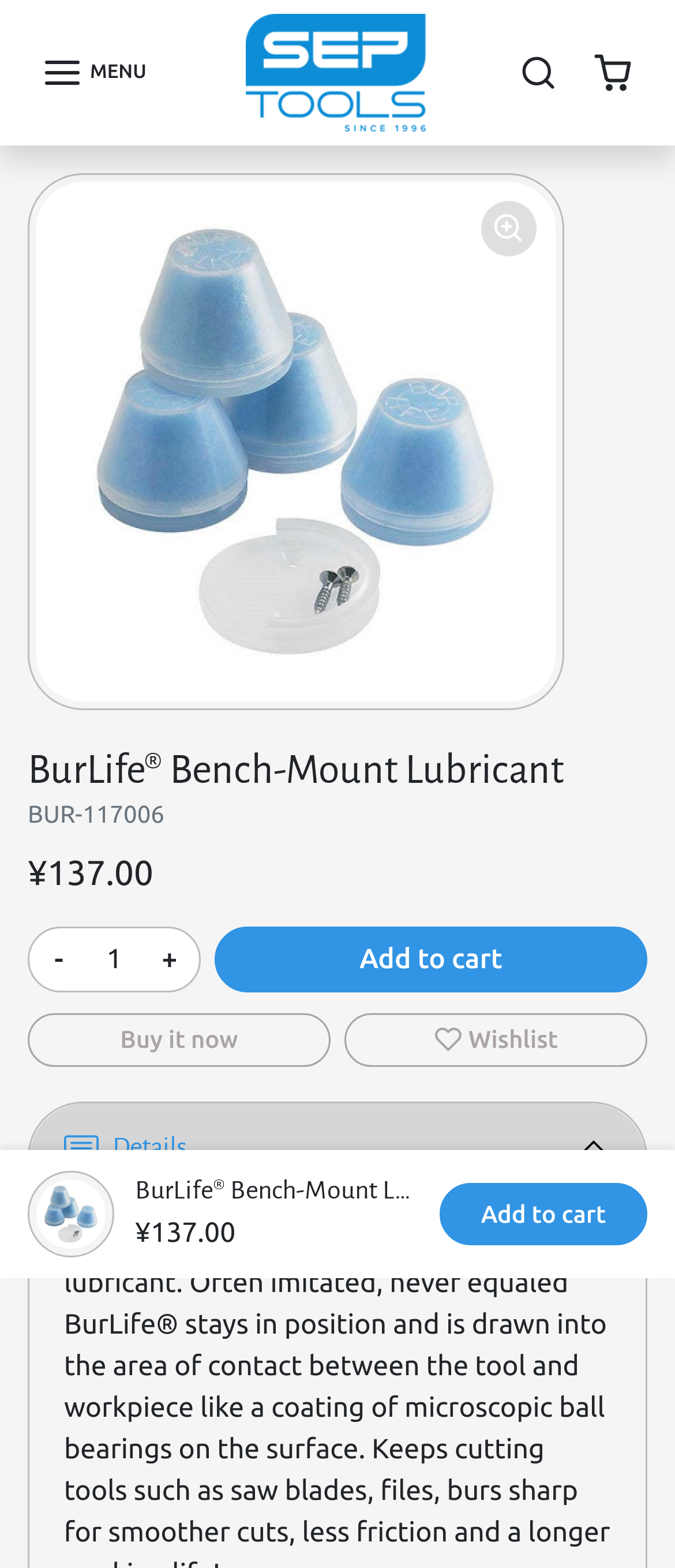Please answer the following question using a single word or phrase: 
What is the function of the '+' button?

Increase quantity